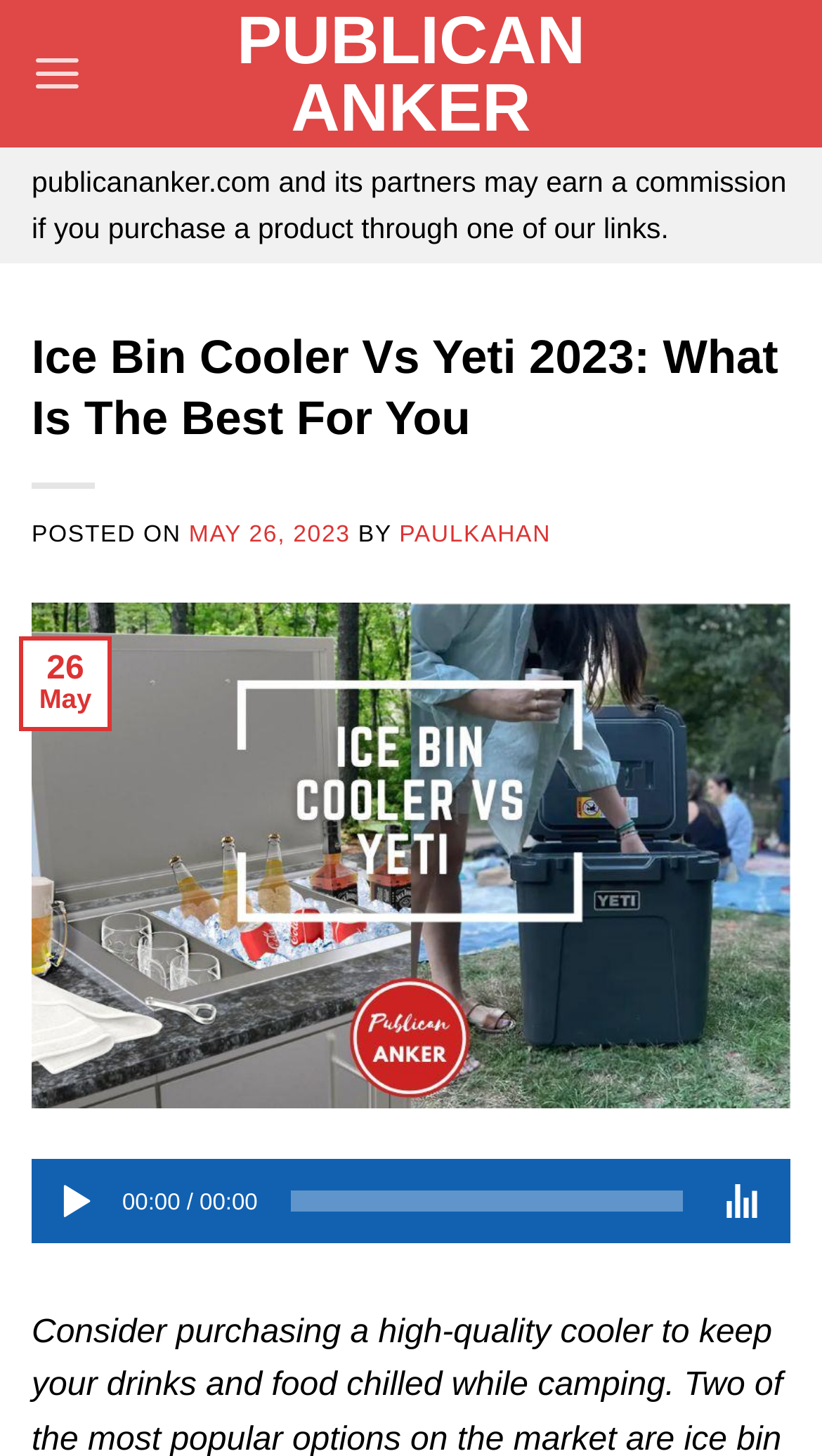Locate the headline of the webpage and generate its content.

Ice Bin Cooler Vs Yeti 2023: What Is The Best For You